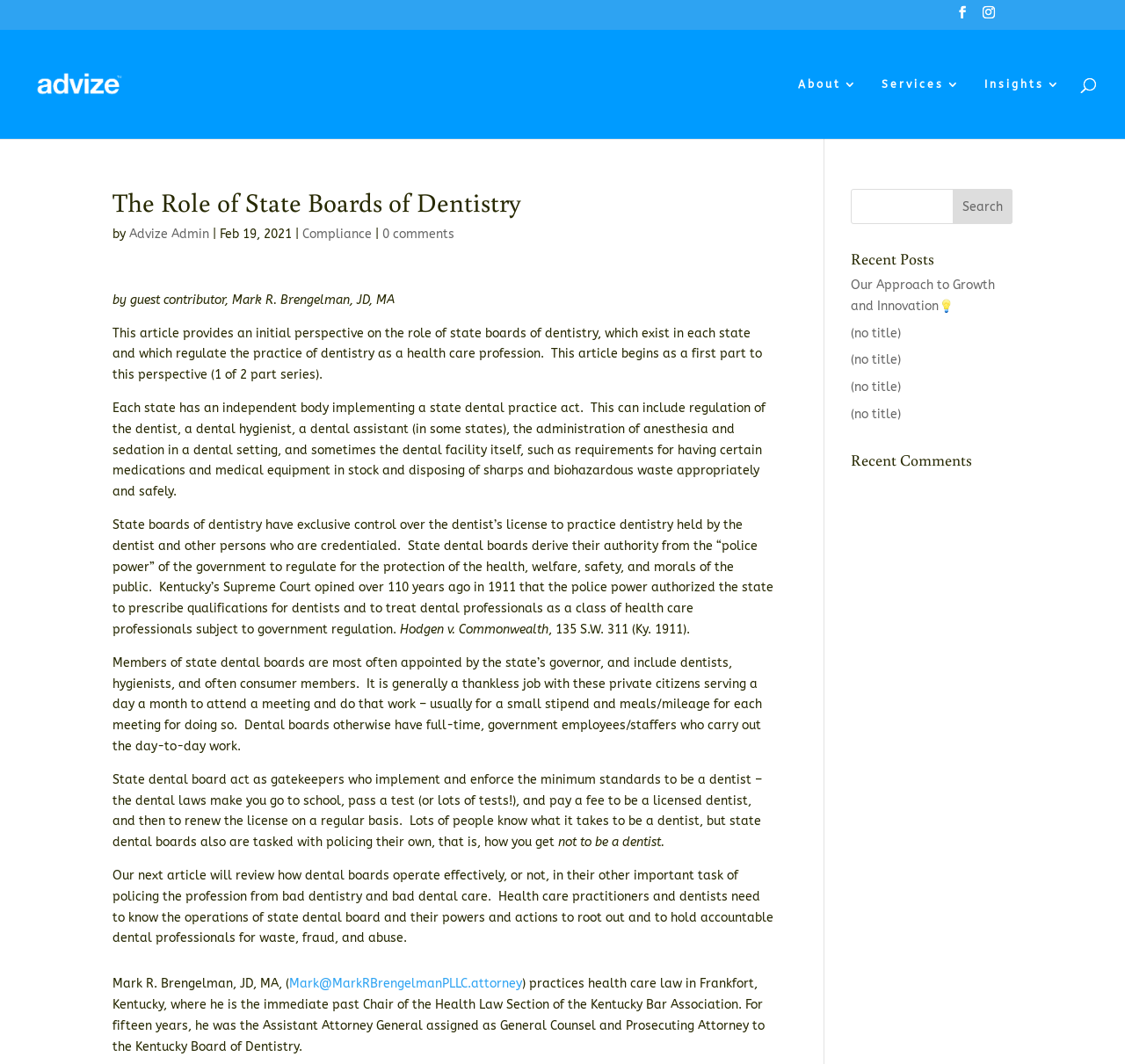How many comments are there on the article?
Using the image, provide a concise answer in one word or a short phrase.

0